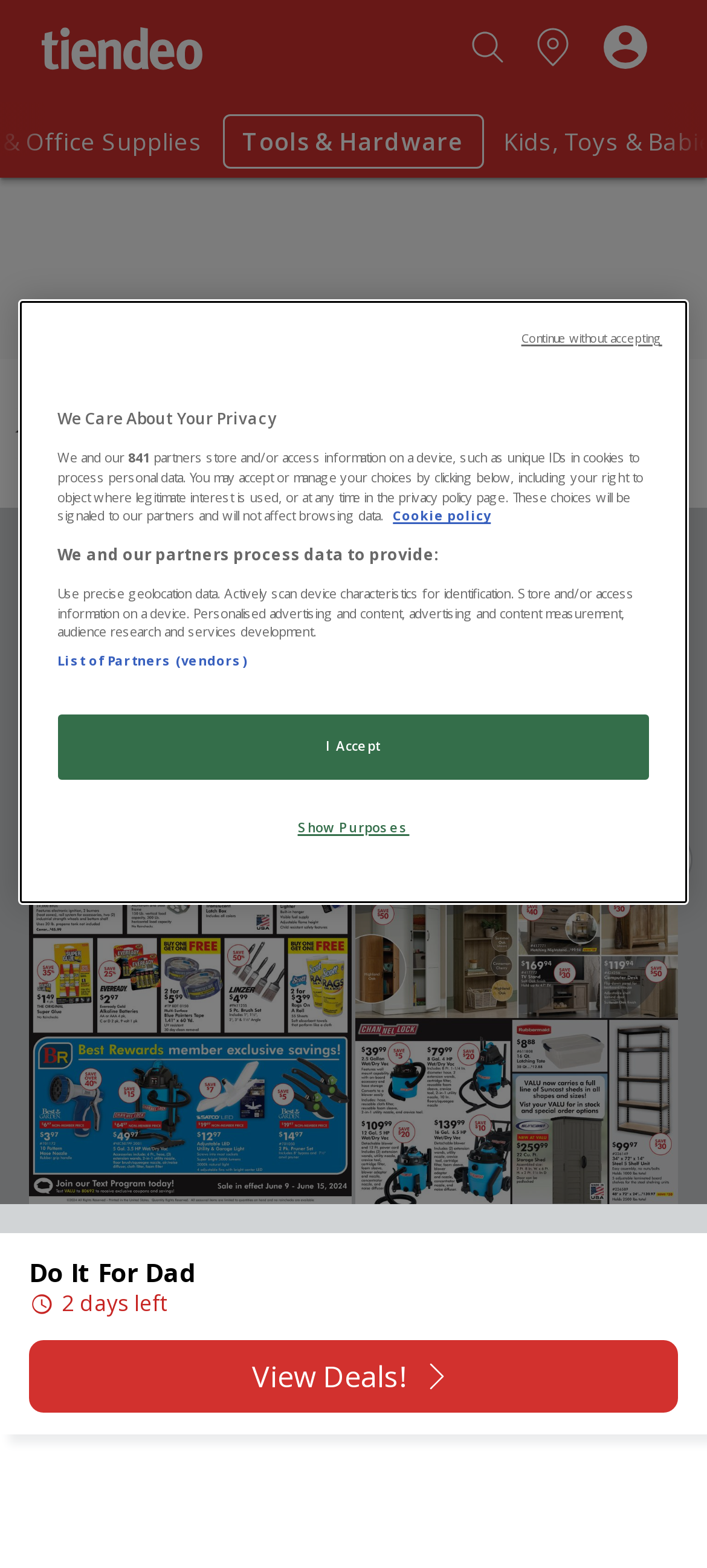Can you specify the bounding box coordinates for the region that should be clicked to fulfill this instruction: "View catalogue for Father's day".

[0.041, 0.343, 0.497, 0.767]